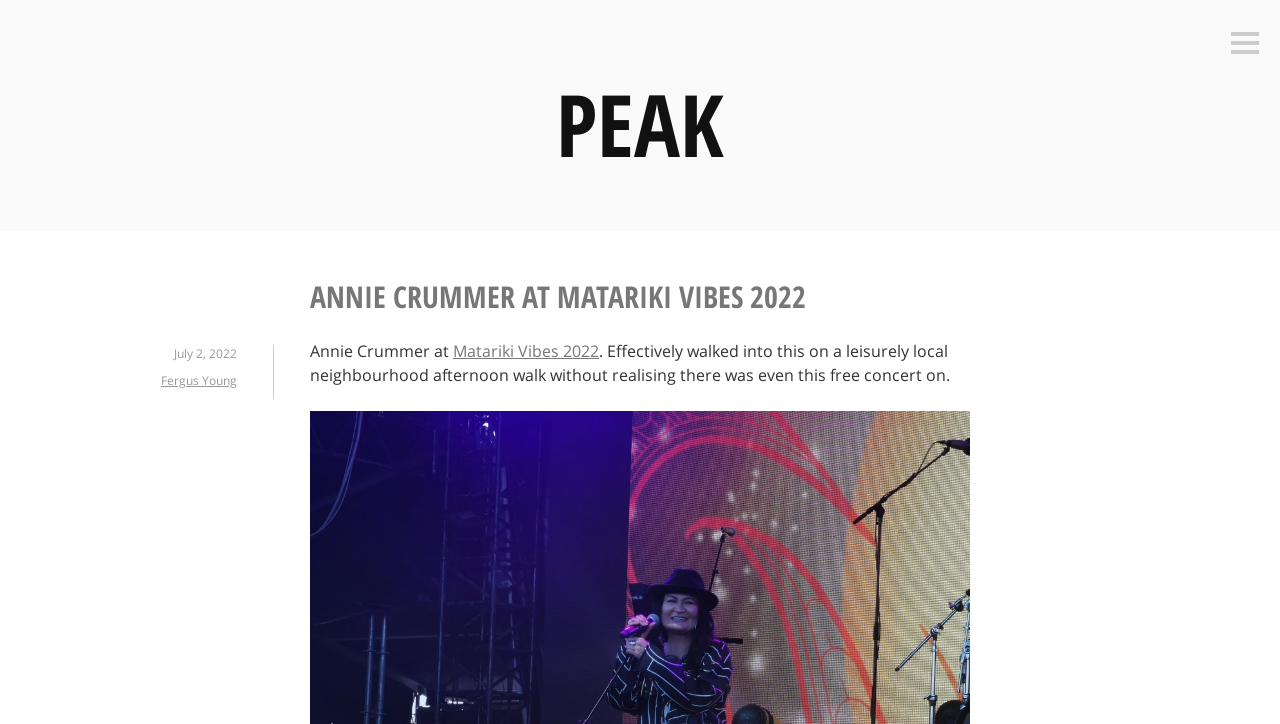Use a single word or phrase to answer this question: 
What is the context of the event?

Leisurely local neighbourhood afternoon walk